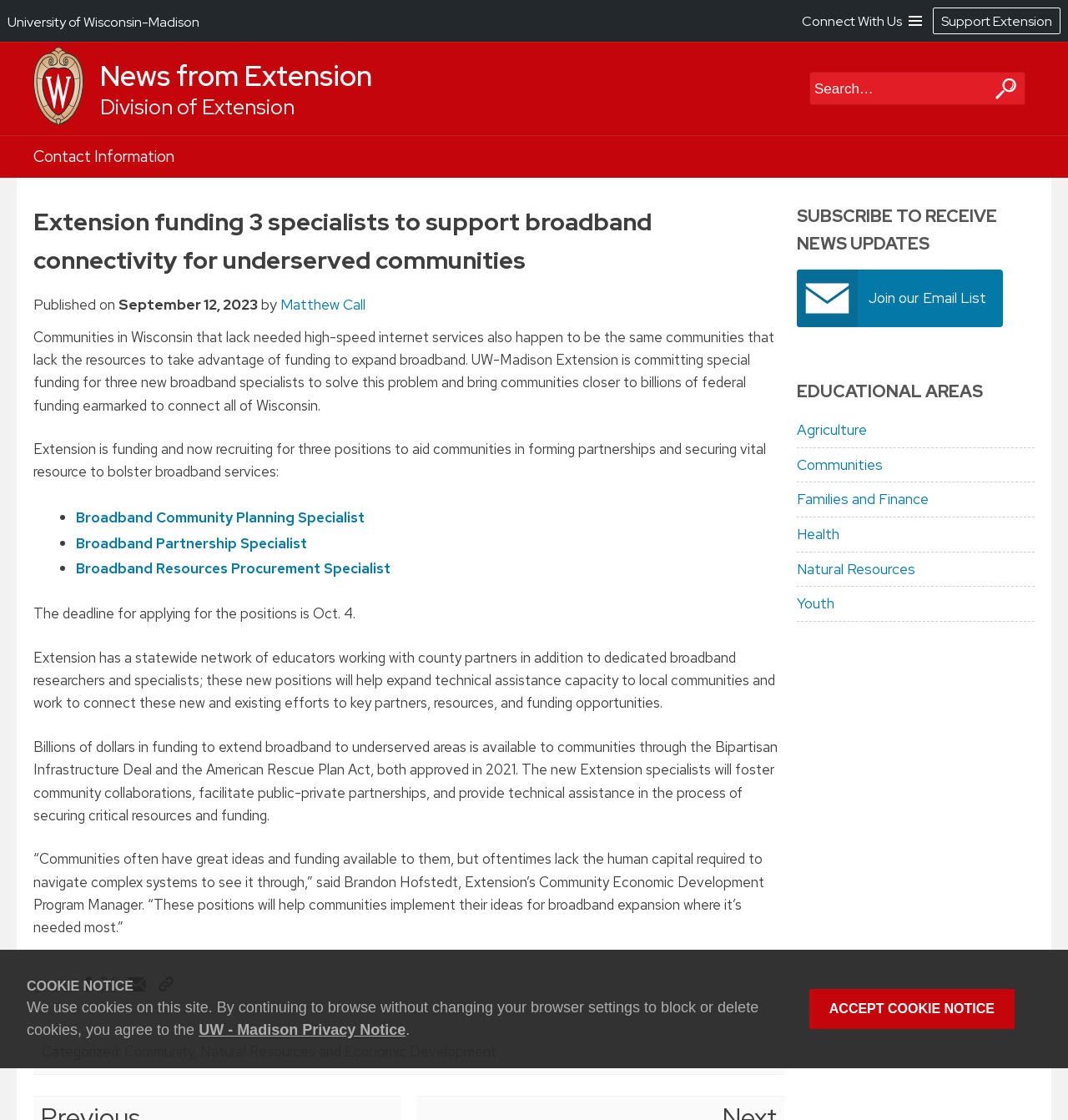What is the deadline for applying for the broadband specialist positions?
Please respond to the question with a detailed and thorough explanation.

I found the answer by reading the article on the webpage, which mentions that the deadline for applying for the positions is Oct. 4.